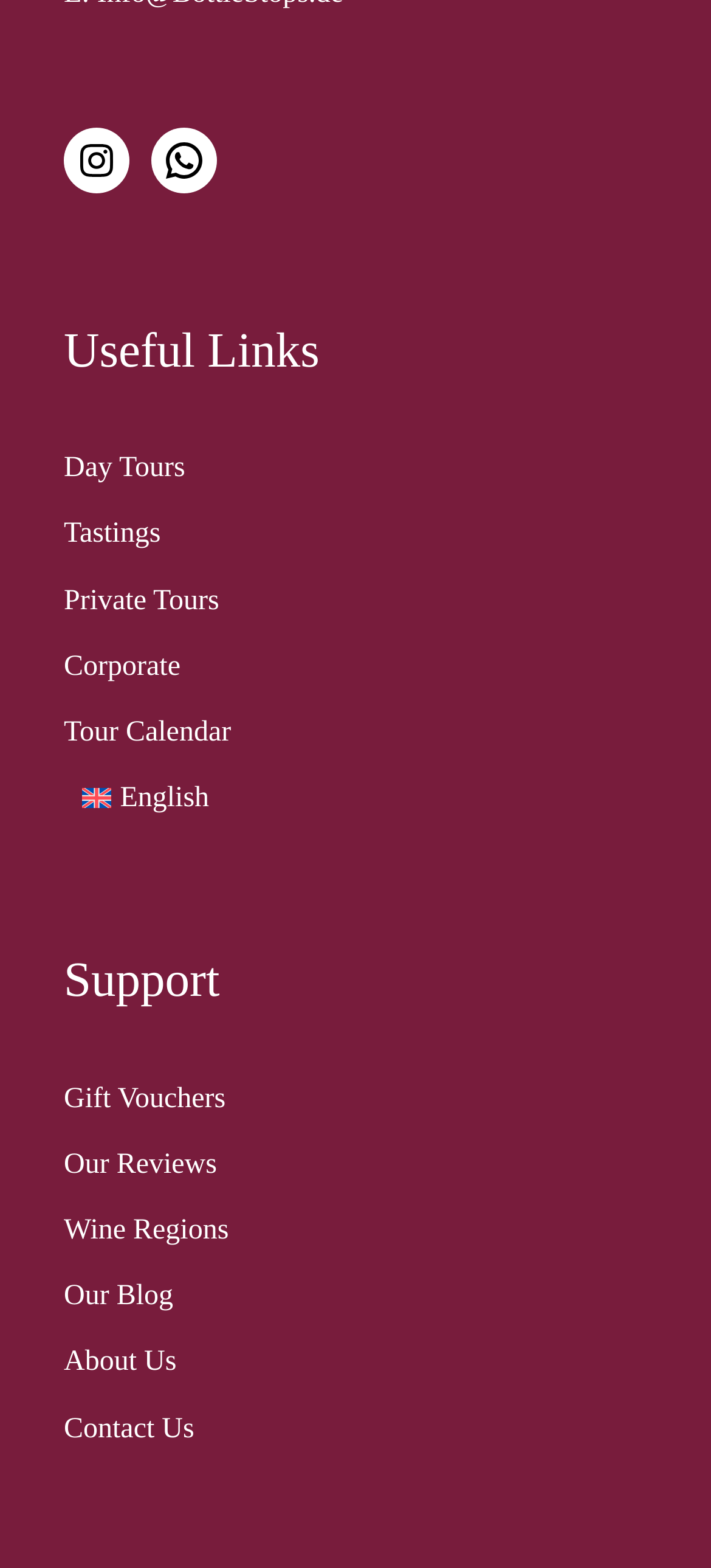Please identify the bounding box coordinates of the element that needs to be clicked to perform the following instruction: "Contact Us".

[0.09, 0.901, 0.273, 0.921]